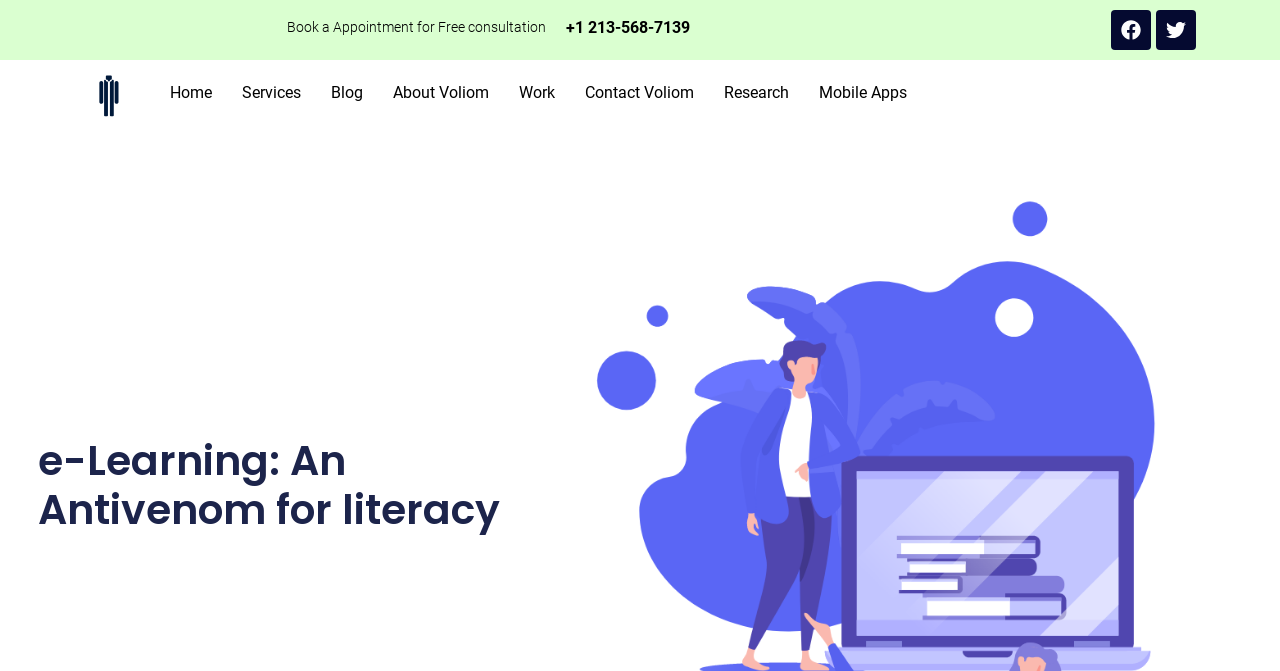Please provide the bounding box coordinates for the element that needs to be clicked to perform the instruction: "Go to Home page". The coordinates must consist of four float numbers between 0 and 1, formatted as [left, top, right, bottom].

[0.121, 0.104, 0.178, 0.173]